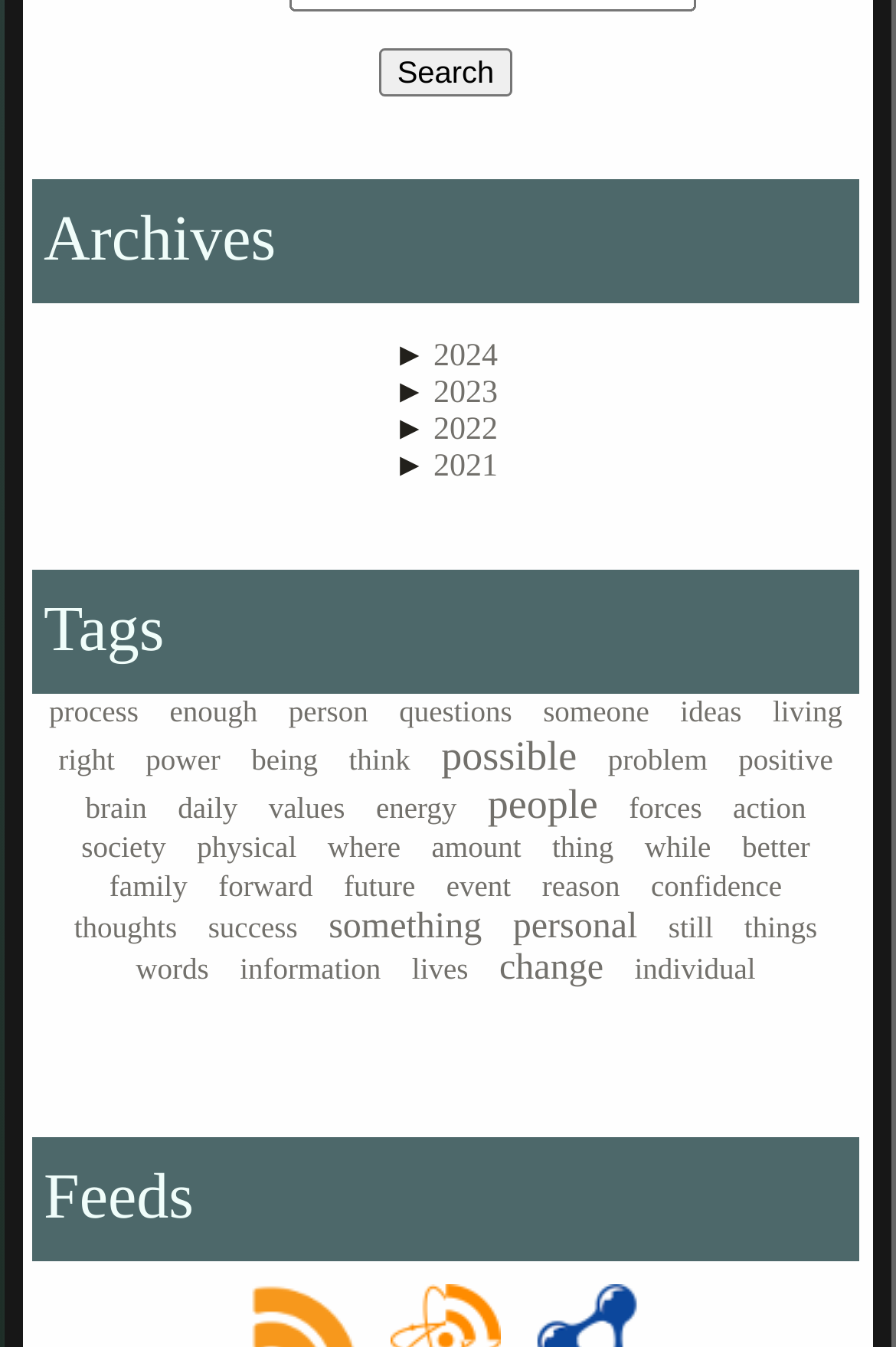Based on the element description 2, identify the bounding box of the UI element in the given webpage screenshot. The coordinates should be in the format (top-left x, top-left y, bottom-right x, bottom-right y) and must be between 0 and 1.

None